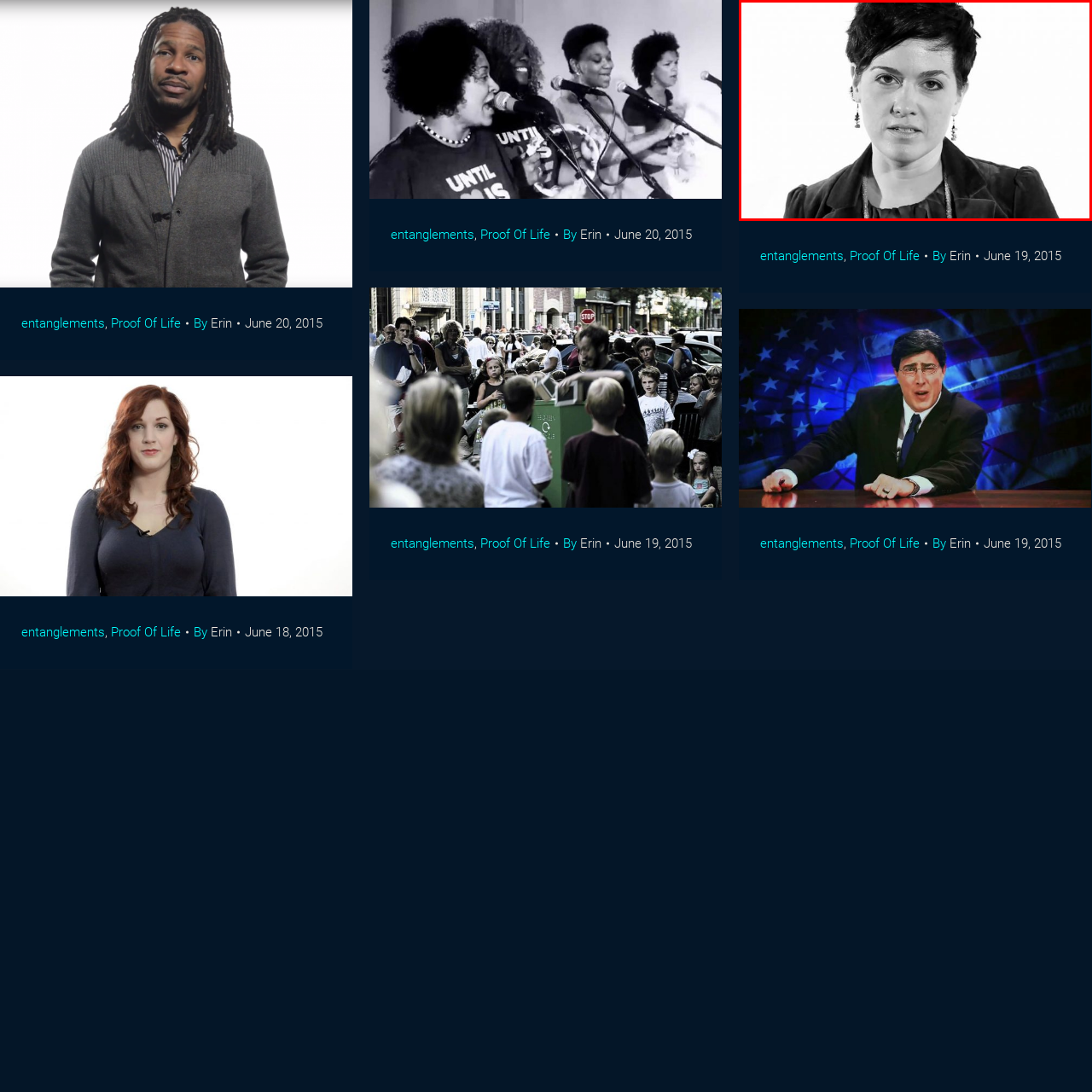What is the likely purpose of the image?
Examine the visual content inside the red box and reply with a single word or brief phrase that best answers the question.

Public Service Announcement